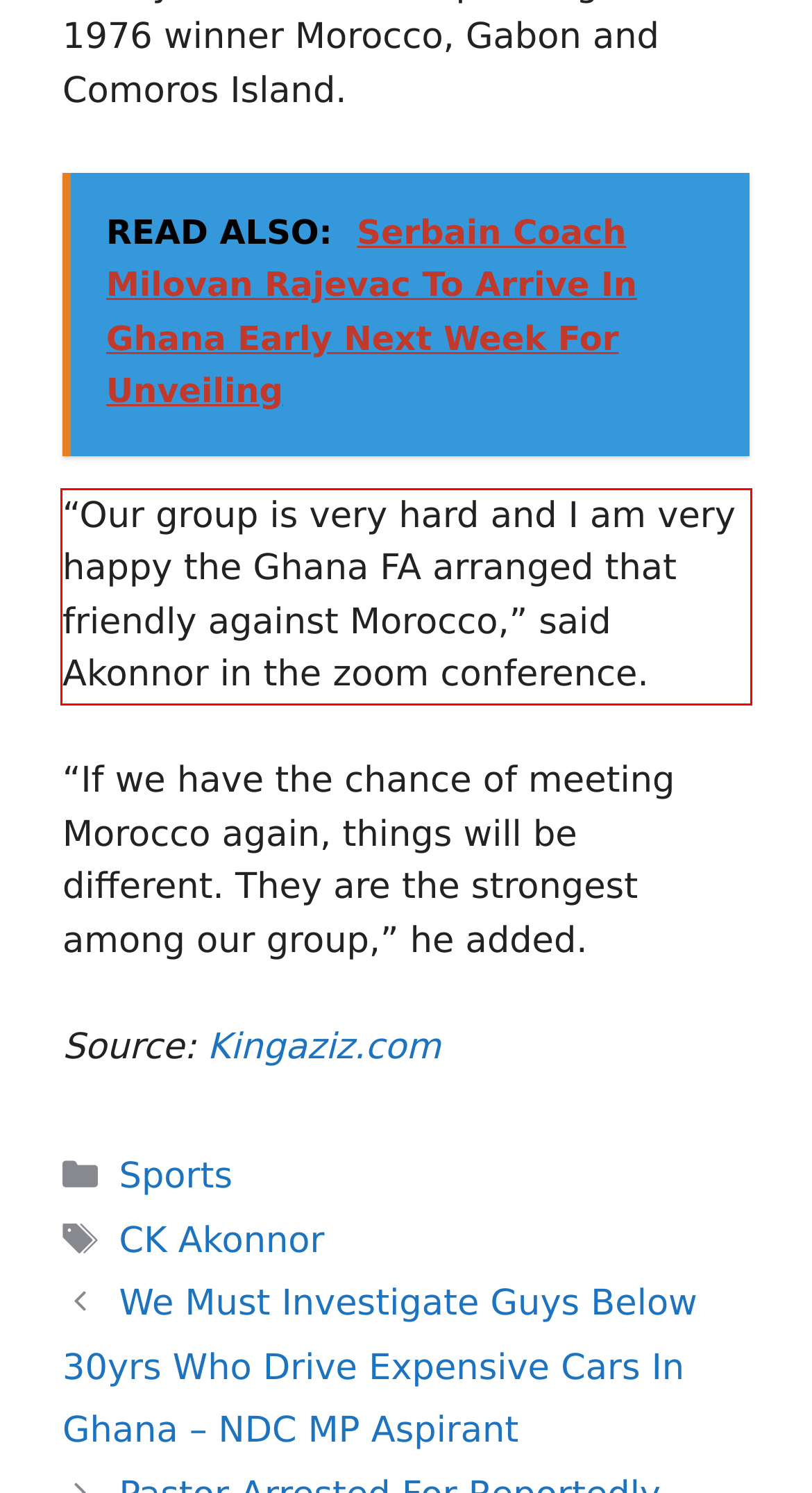Given a screenshot of a webpage containing a red rectangle bounding box, extract and provide the text content found within the red bounding box.

“Our group is very hard and I am very happy the Ghana FA arranged that friendly against Morocco,” said Akonnor in the zoom conference.